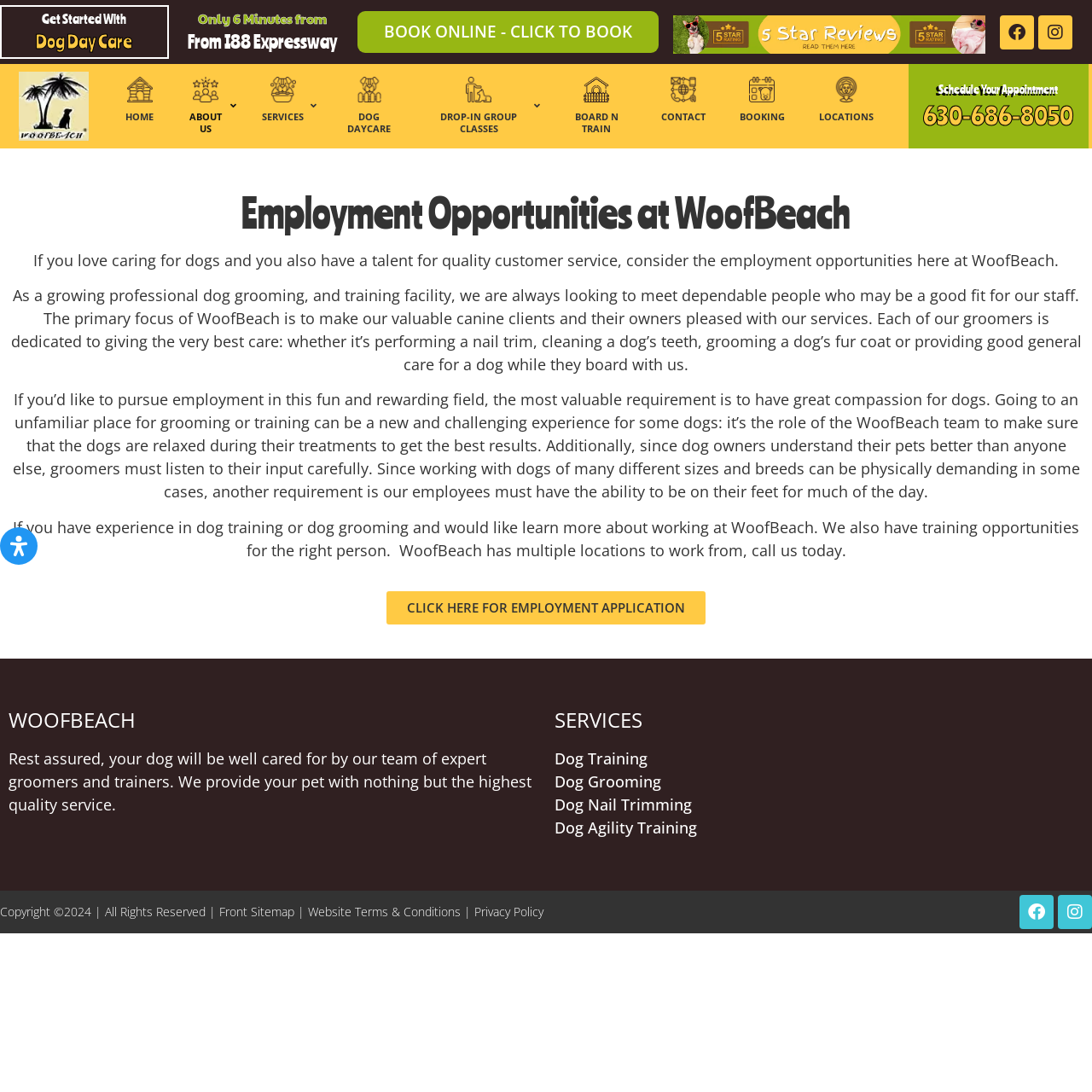Give a succinct answer to this question in a single word or phrase: 
What is required to work at WoofBeach?

Great compassion for dogs